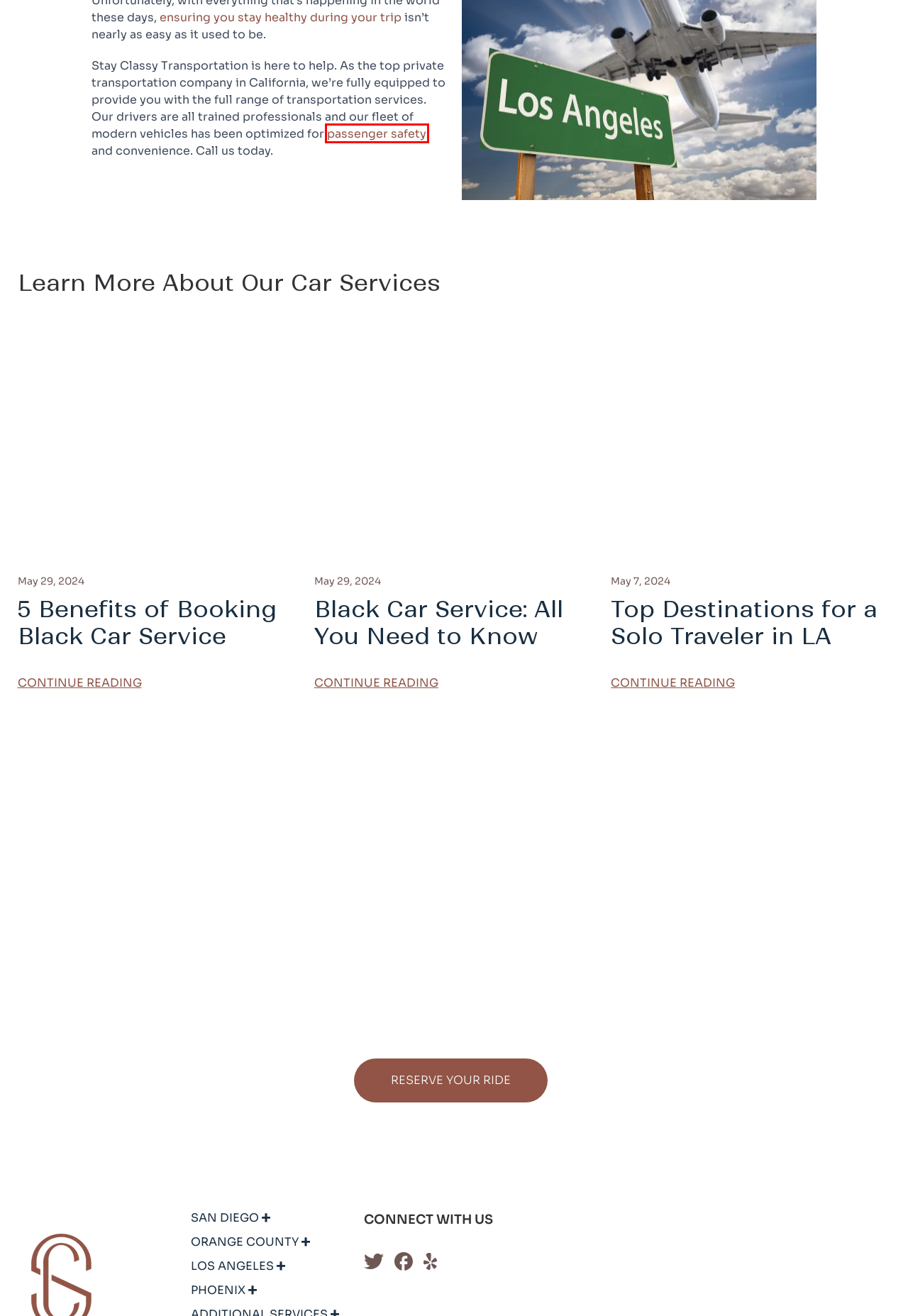Consider the screenshot of a webpage with a red bounding box and select the webpage description that best describes the new page that appears after clicking the element inside the red box. Here are the candidates:
A. Black Car Service 101 | Airport Transportation in San Diego
B. Blog - Stay Classy Black Car Service
C. Top Places to See Solo in LA | SNA to LAX Private Car Service
D. Safer Car Vehicle Safety, Ratings and Recalls | NHTSA
E. 5 Benefits of Black Car Service | San Diego Airport Transportation
F. Respected Airport Car Service Near Me to LAX | Stay Classy
G. How To Stay Healthy While Traveling? | Limo LAX to San Diego ?
H. Contact Us | Stay Classy Black Car Service

D